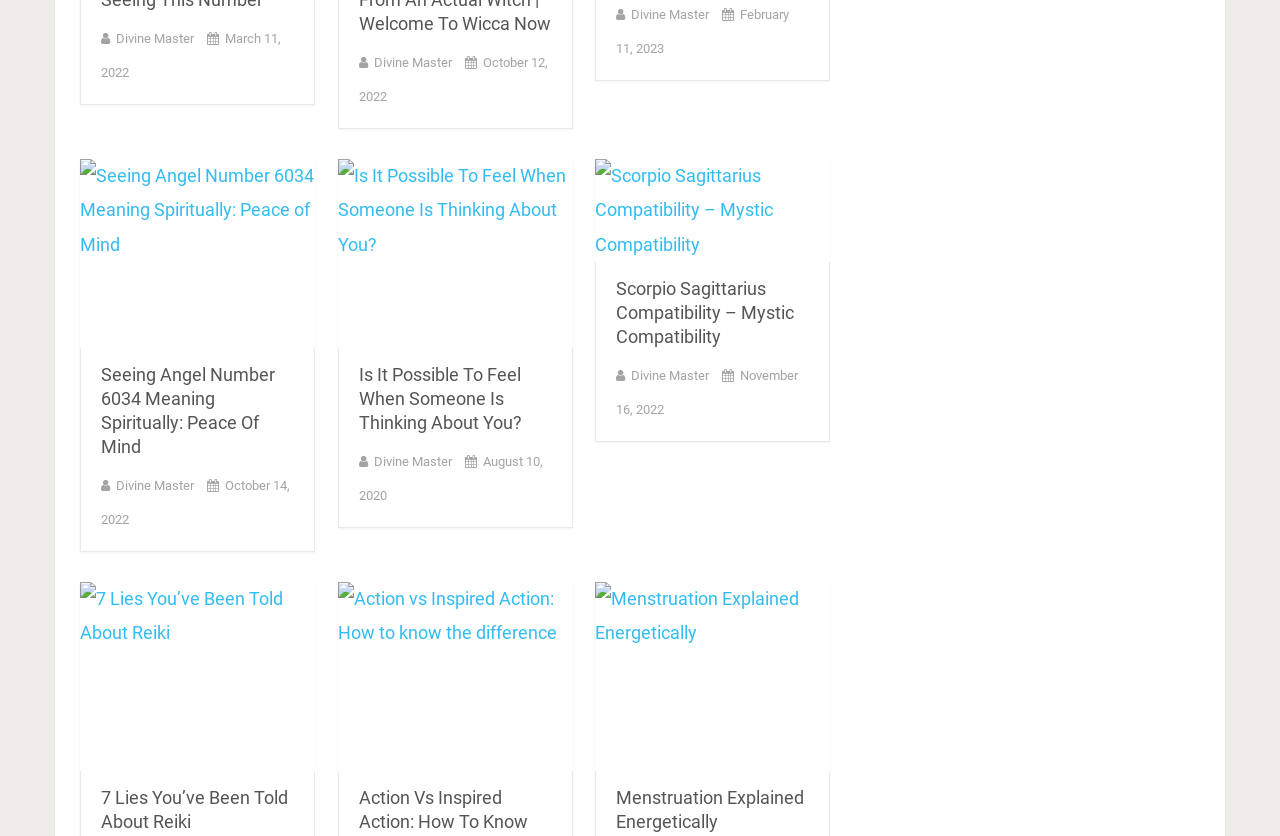Locate the UI element that matches the description Menstruation Explained Energetically in the webpage screenshot. Return the bounding box coordinates in the format (top-left x, top-left y, bottom-right x, bottom-right y), with values ranging from 0 to 1.

[0.481, 0.941, 0.628, 0.995]